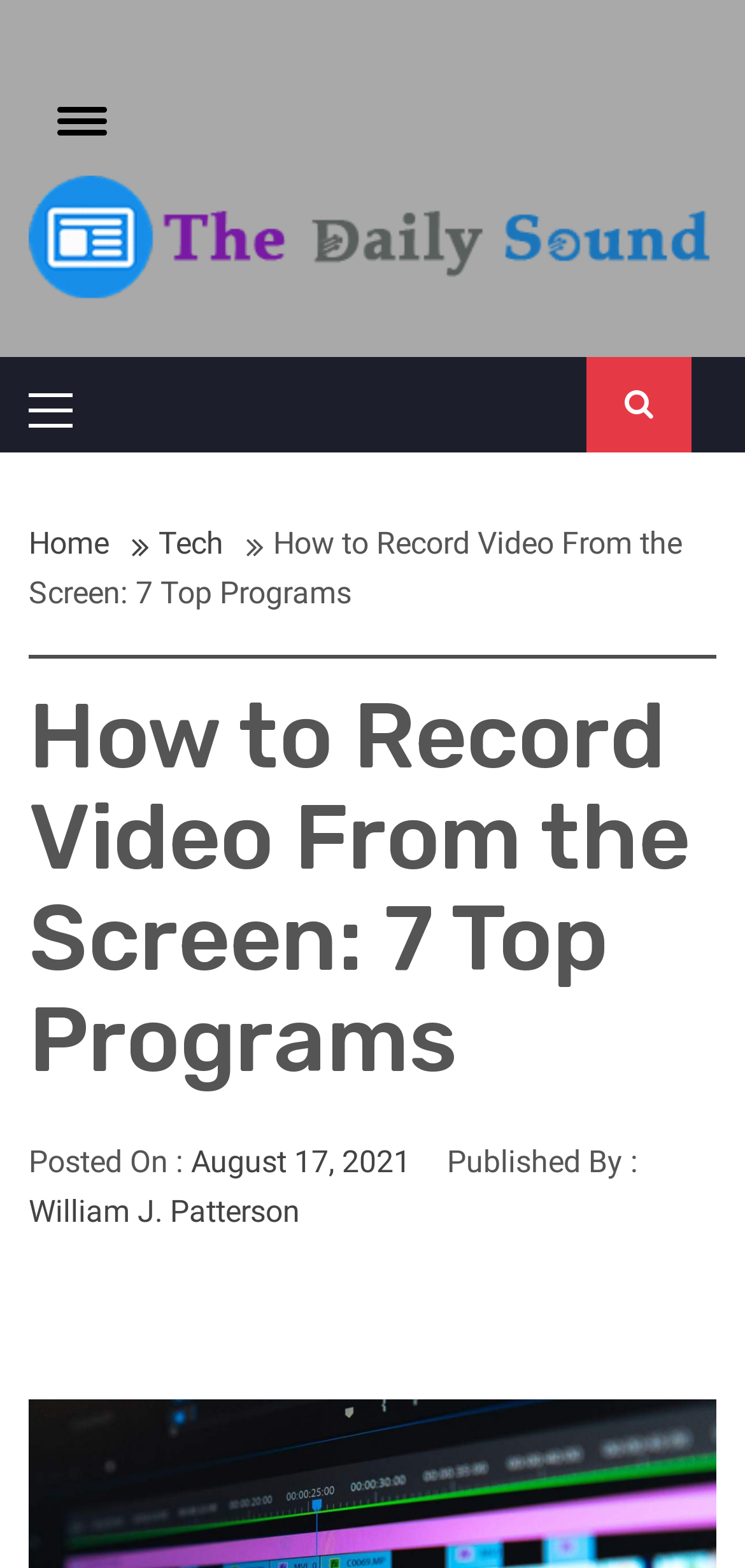Please determine the main heading text of this webpage.

How to Record Video From the Screen: 7 Top Programs